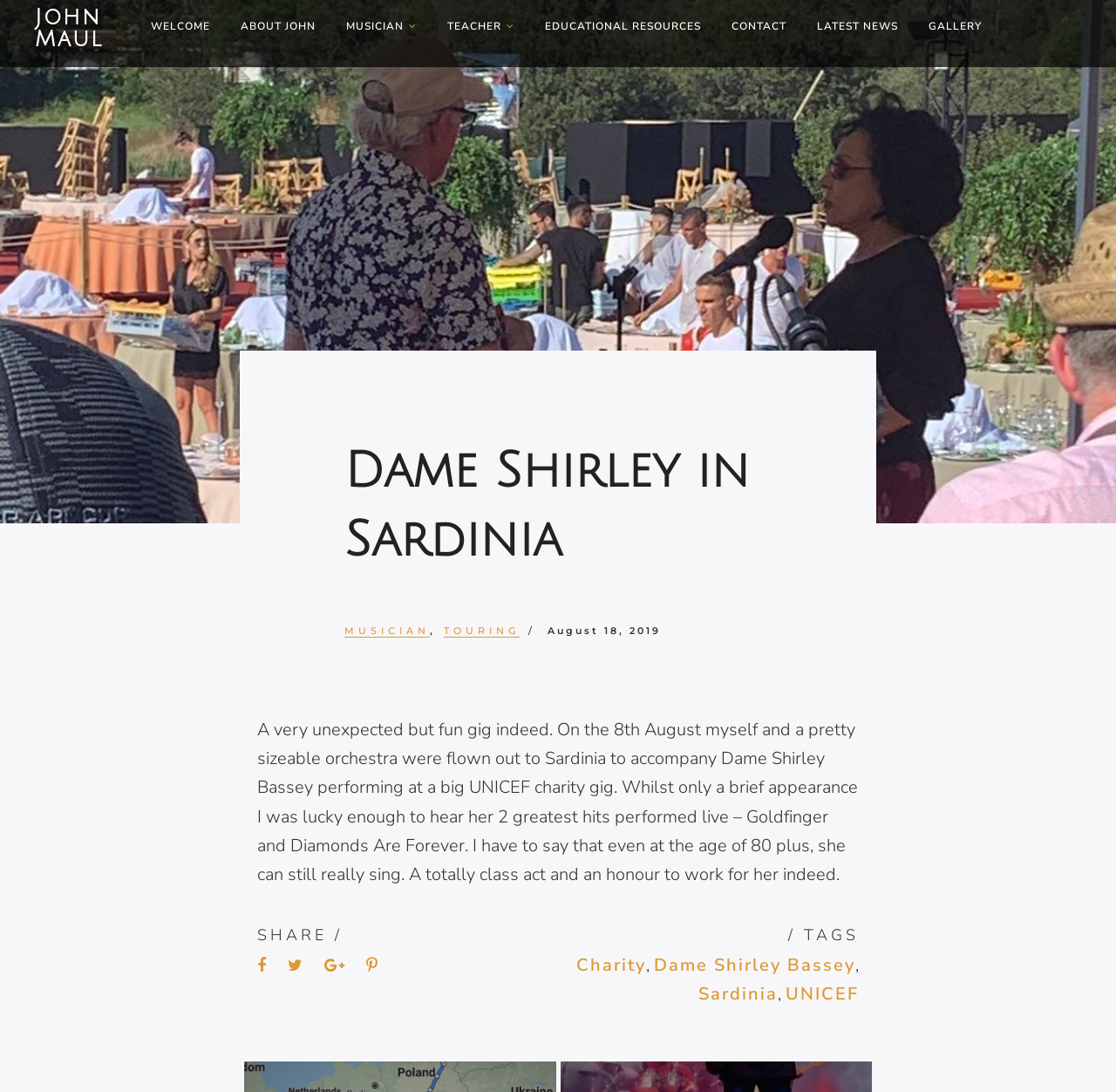What is the name of the musician mentioned in the webpage?
Based on the visual, give a brief answer using one word or a short phrase.

John Maul